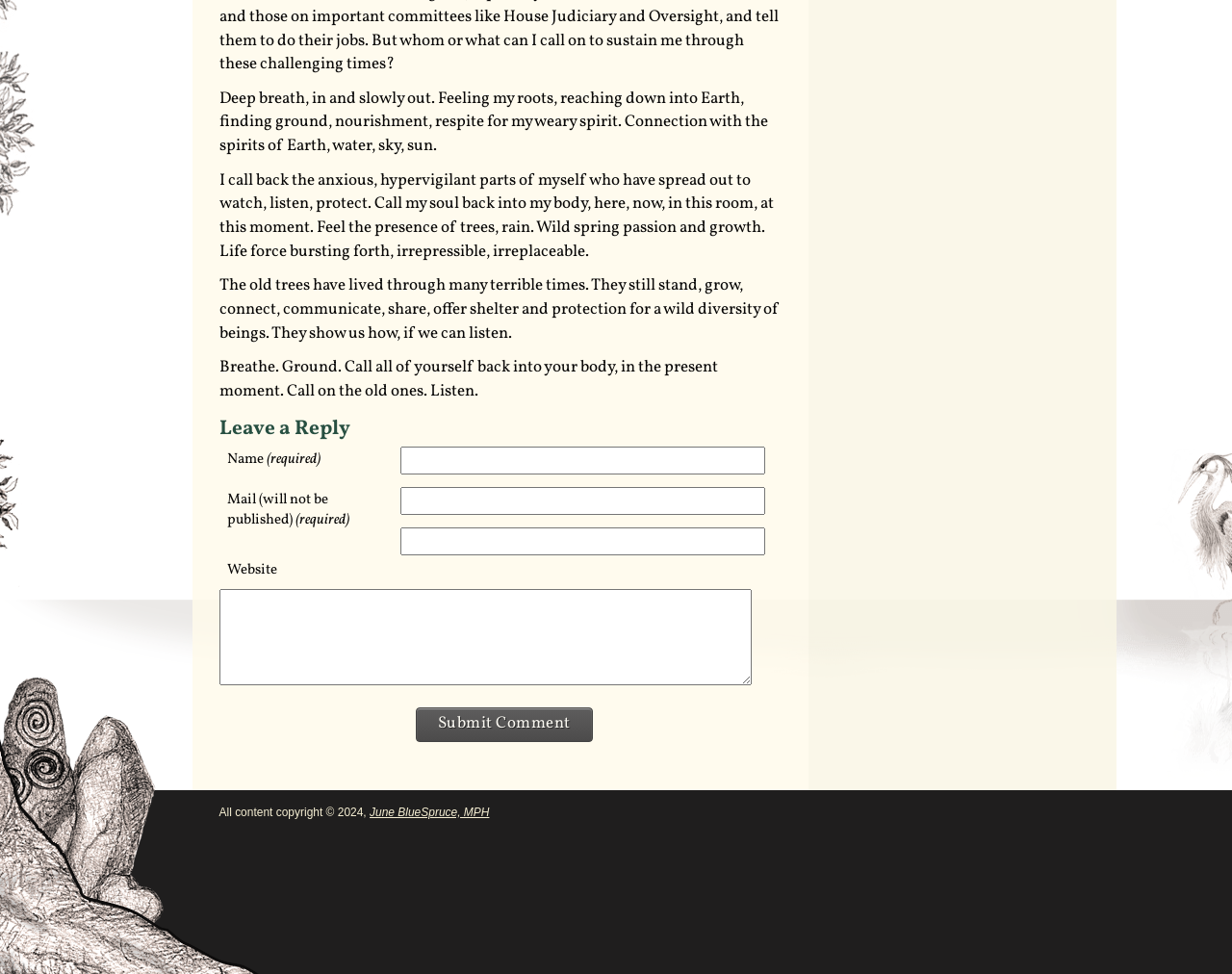Determine the bounding box coordinates for the HTML element mentioned in the following description: "parent_node: Name (required) name="author"". The coordinates should be a list of four floats ranging from 0 to 1, represented as [left, top, right, bottom].

[0.325, 0.459, 0.621, 0.487]